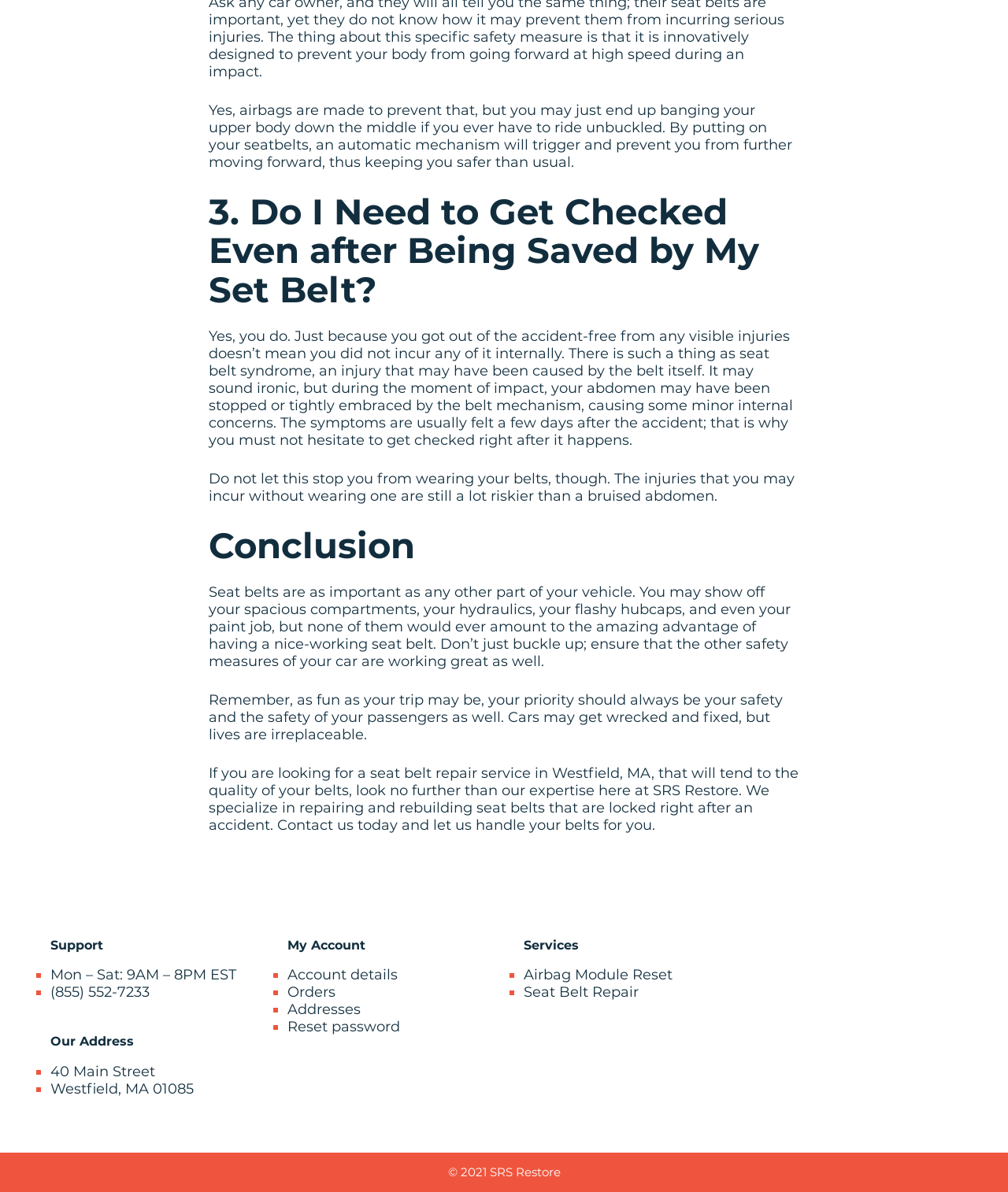Determine the bounding box coordinates for the area that should be clicked to carry out the following instruction: "Contact us today".

[0.207, 0.641, 0.792, 0.699]